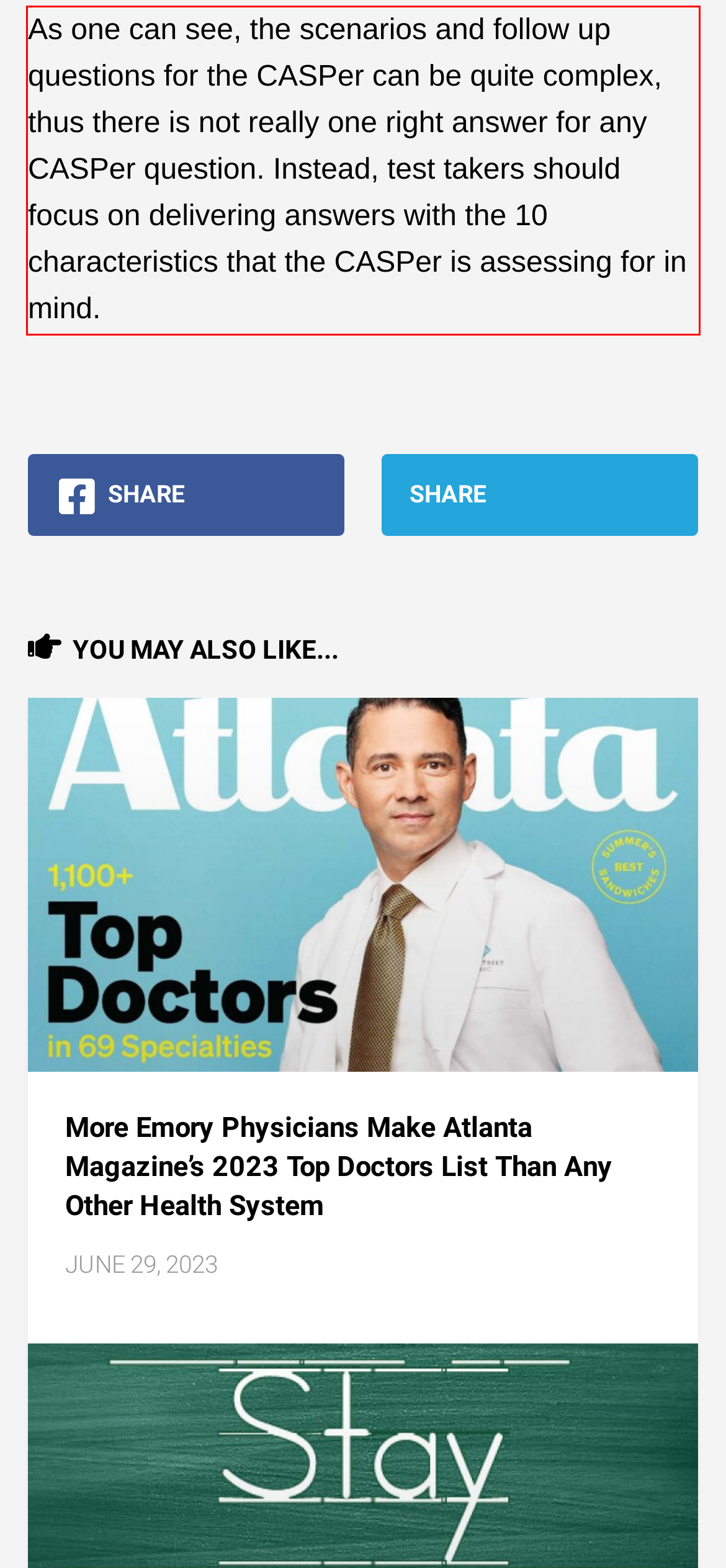With the given screenshot of a webpage, locate the red rectangle bounding box and extract the text content using OCR.

As one can see, the scenarios and follow up questions for the CASPer can be quite complex, thus there is not really one right answer for any CASPer question. Instead, test takers should focus on delivering answers with the 10 characteristics that the CASPer is assessing for in mind.